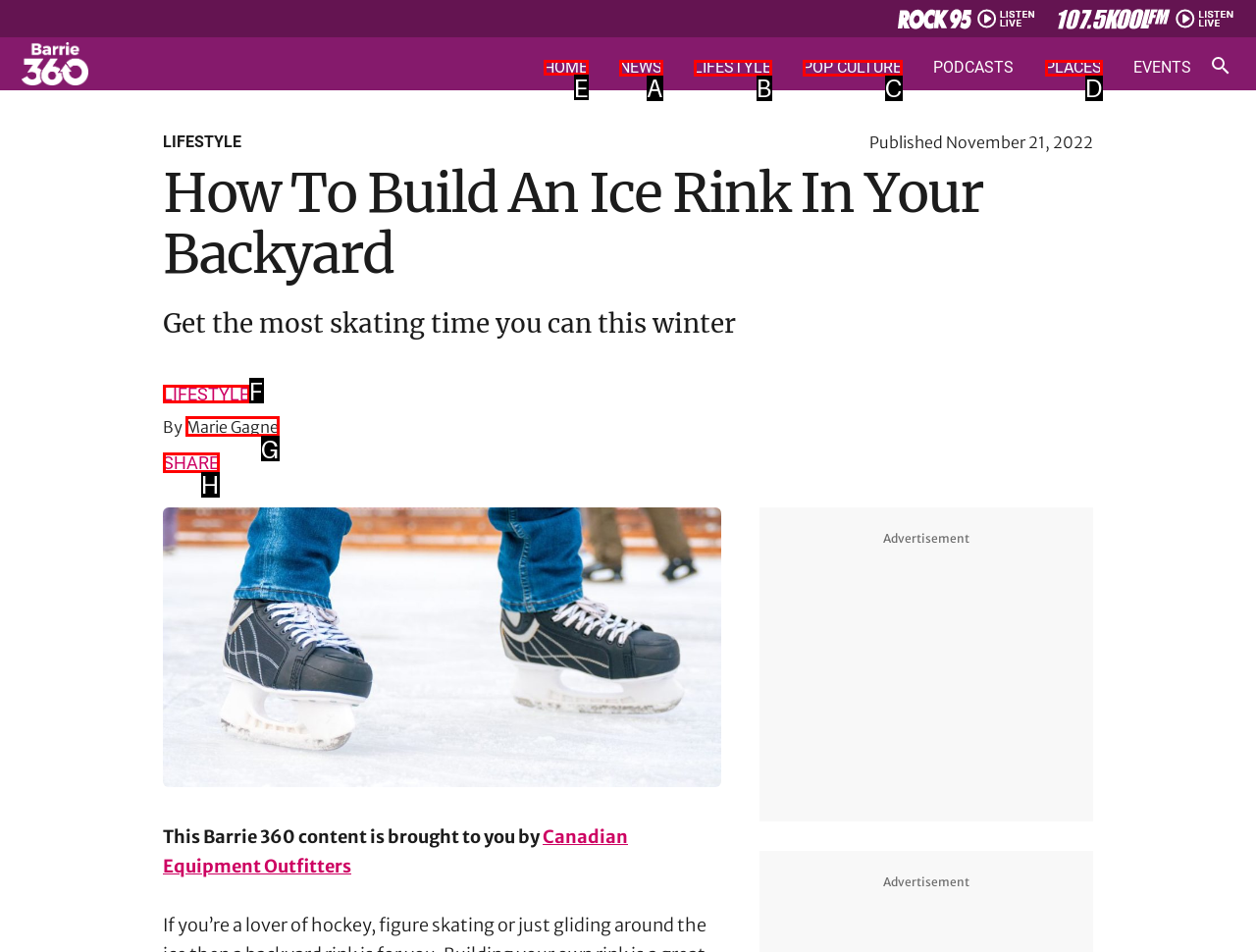Determine which HTML element should be clicked to carry out the following task: Click on the HOME link Respond with the letter of the appropriate option.

E